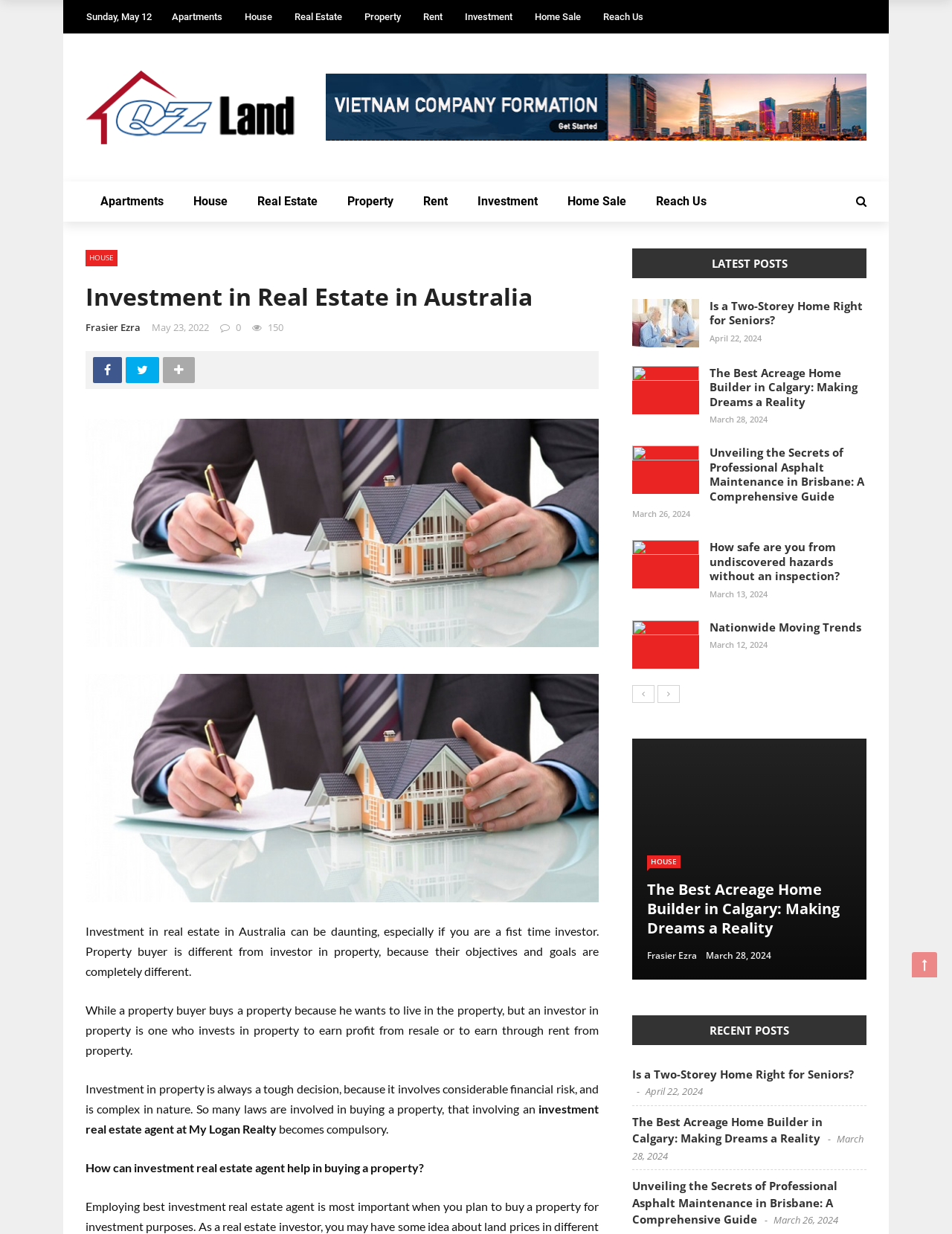What is the purpose of an investment real estate agent?
Give a detailed and exhaustive answer to the question.

I read the text on the webpage and found that an investment real estate agent helps in buying a property, as stated in the sentence 'How can investment real estate agent help in buying a property?'.